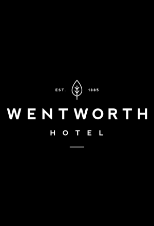Create an exhaustive description of the image.

The image features the logo of the Wentworth Hotel, established in 1885. The design showcases the hotel's name prominently, with a clean and modern typographic style against a dark background. A subtle leaf motif above the text adds a touch of elegance and a connection to nature, emphasizing the hotel’s charm and character. This logo encapsulates the historic legacy and contemporary appeal of the Wentworth Hotel, inviting guests to experience its unique hospitality.